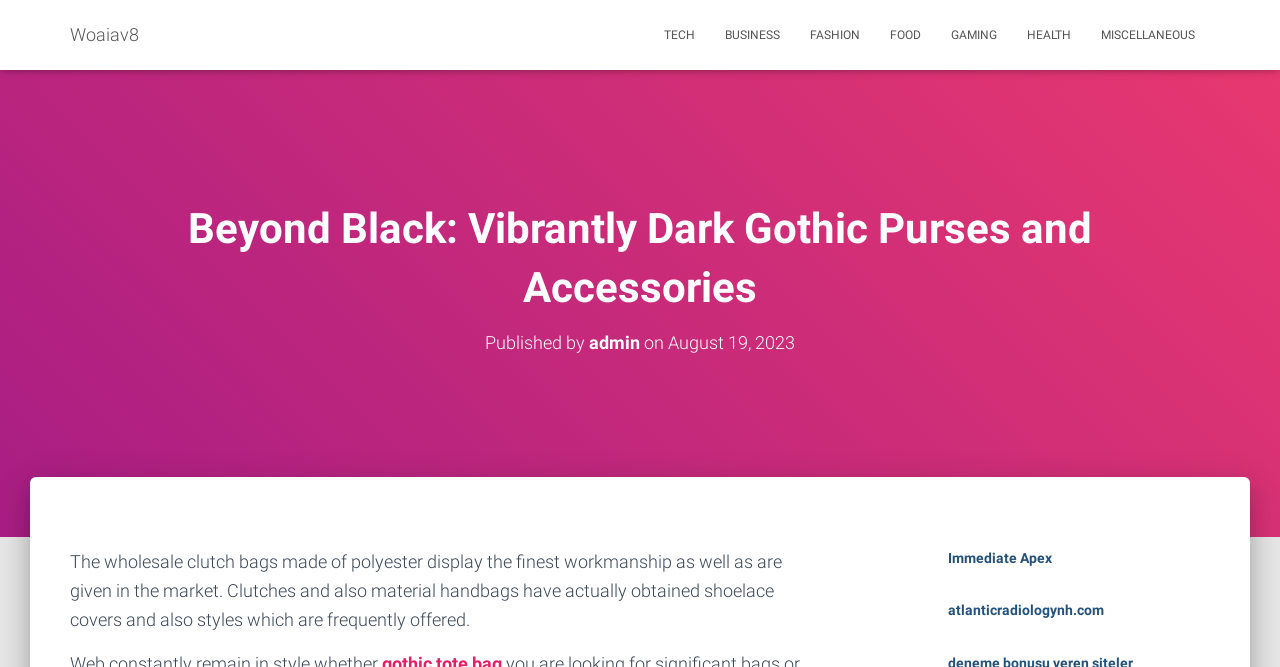Give the bounding box coordinates for the element described as: "admin".

[0.46, 0.497, 0.5, 0.529]